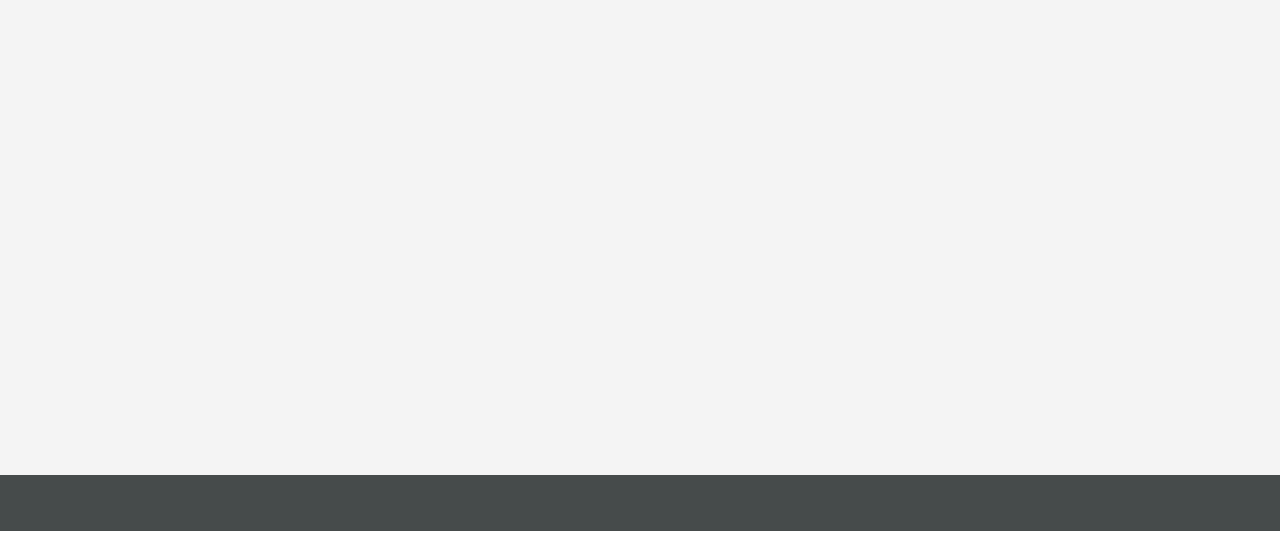Identify the bounding box coordinates for the UI element described as: "LADY ZAINAB".

None